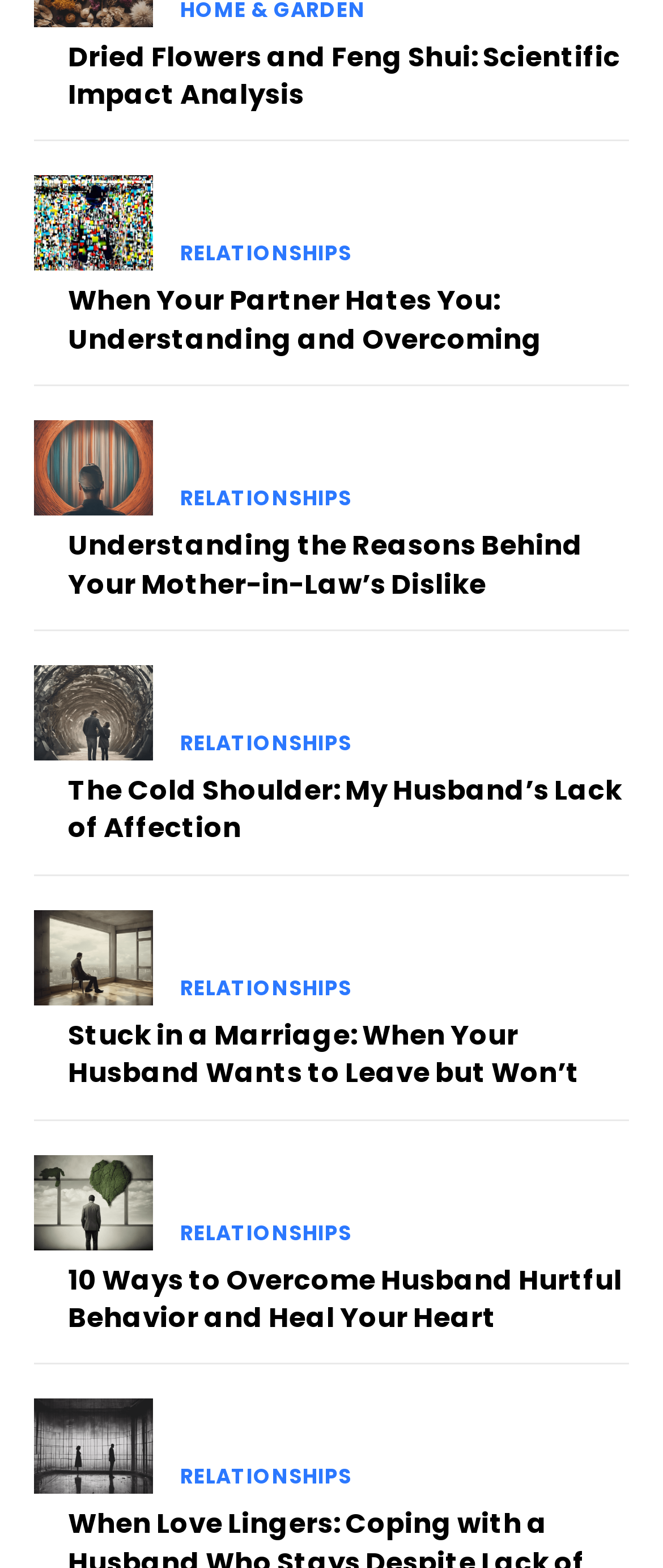Provide a single word or phrase answer to the question: 
What is the topic of the last article on this webpage?

Coping with a Husband Who Stays Despite Lack of Love